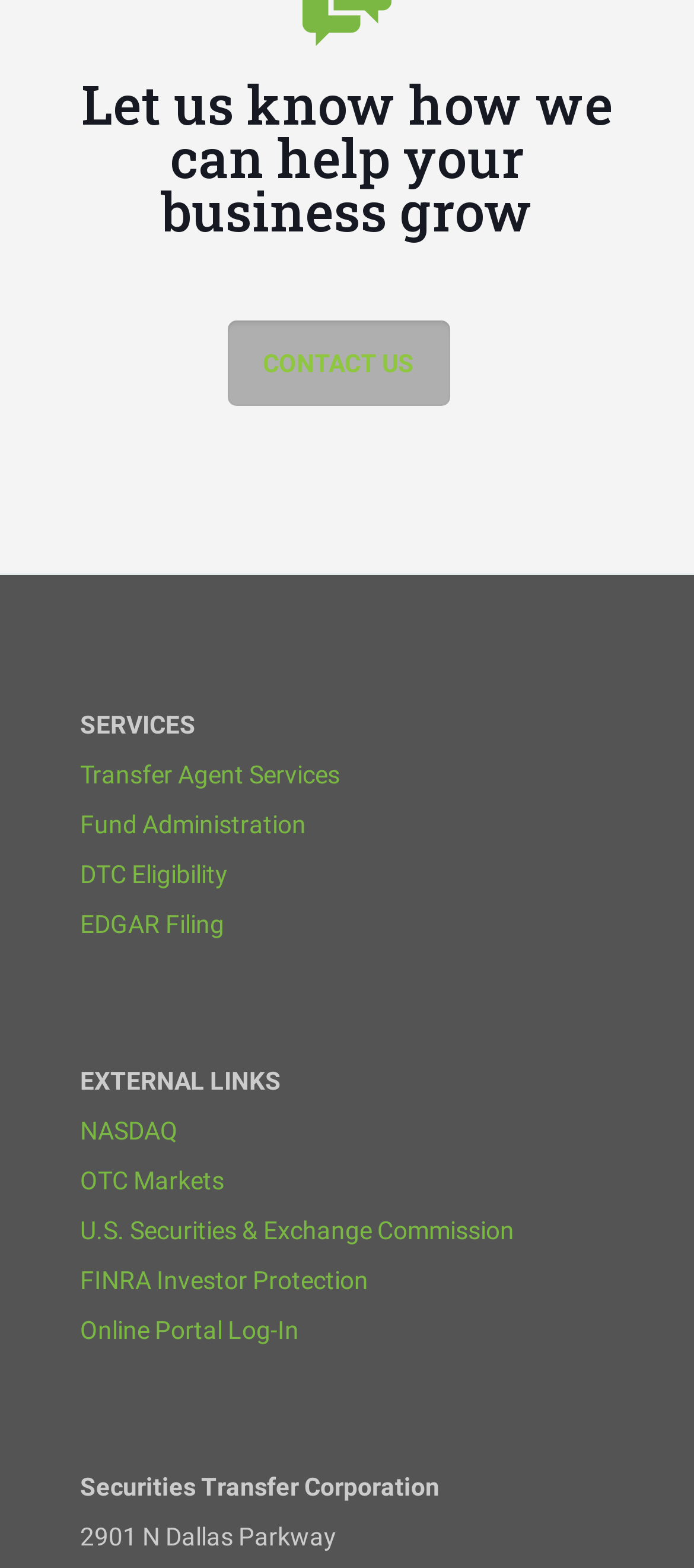Find the bounding box coordinates for the area that should be clicked to accomplish the instruction: "Log in to Online Portal".

[0.115, 0.839, 0.431, 0.857]